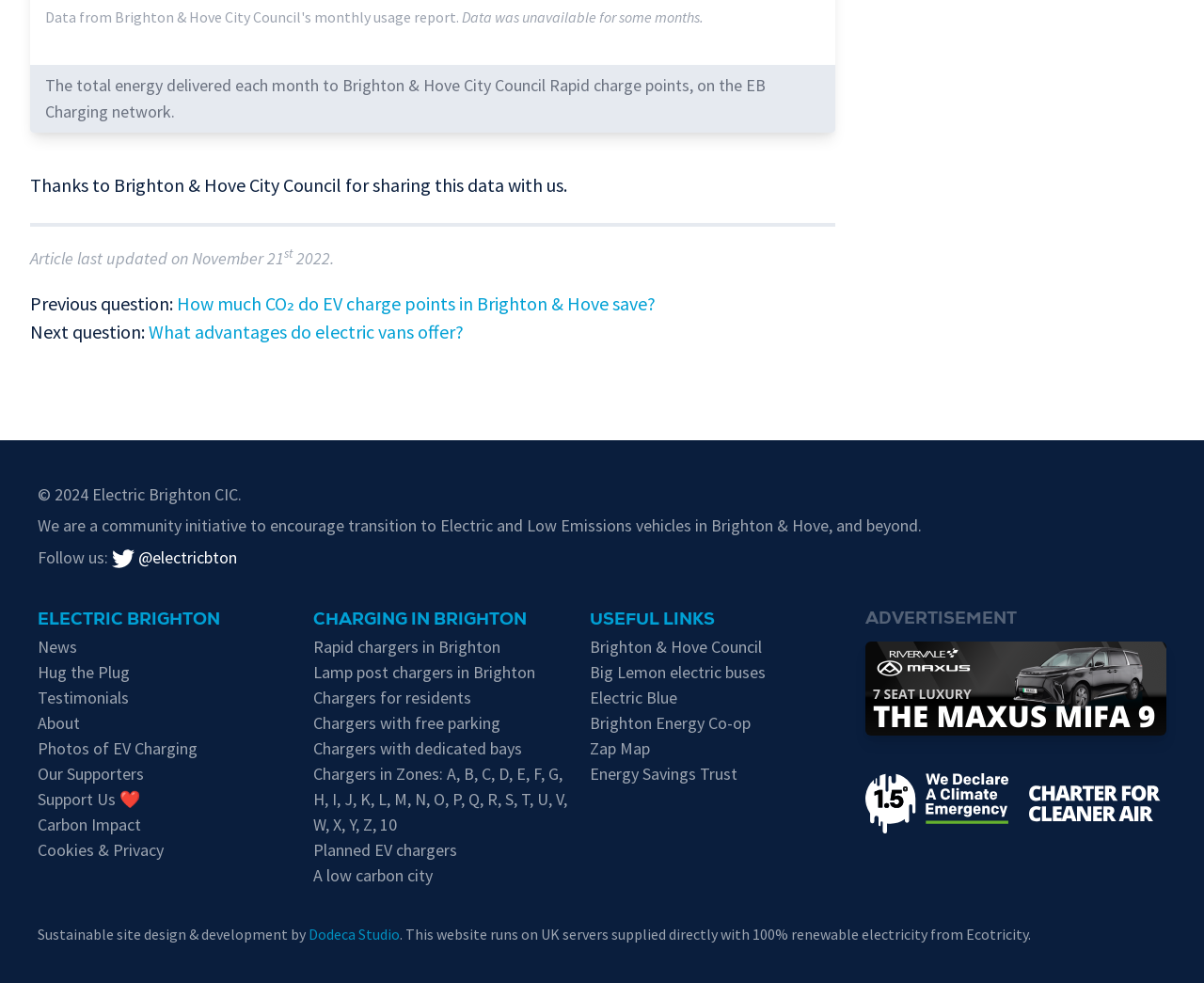Kindly respond to the following question with a single word or a brief phrase: 
What is the date of the last article update?

November 21, 2022